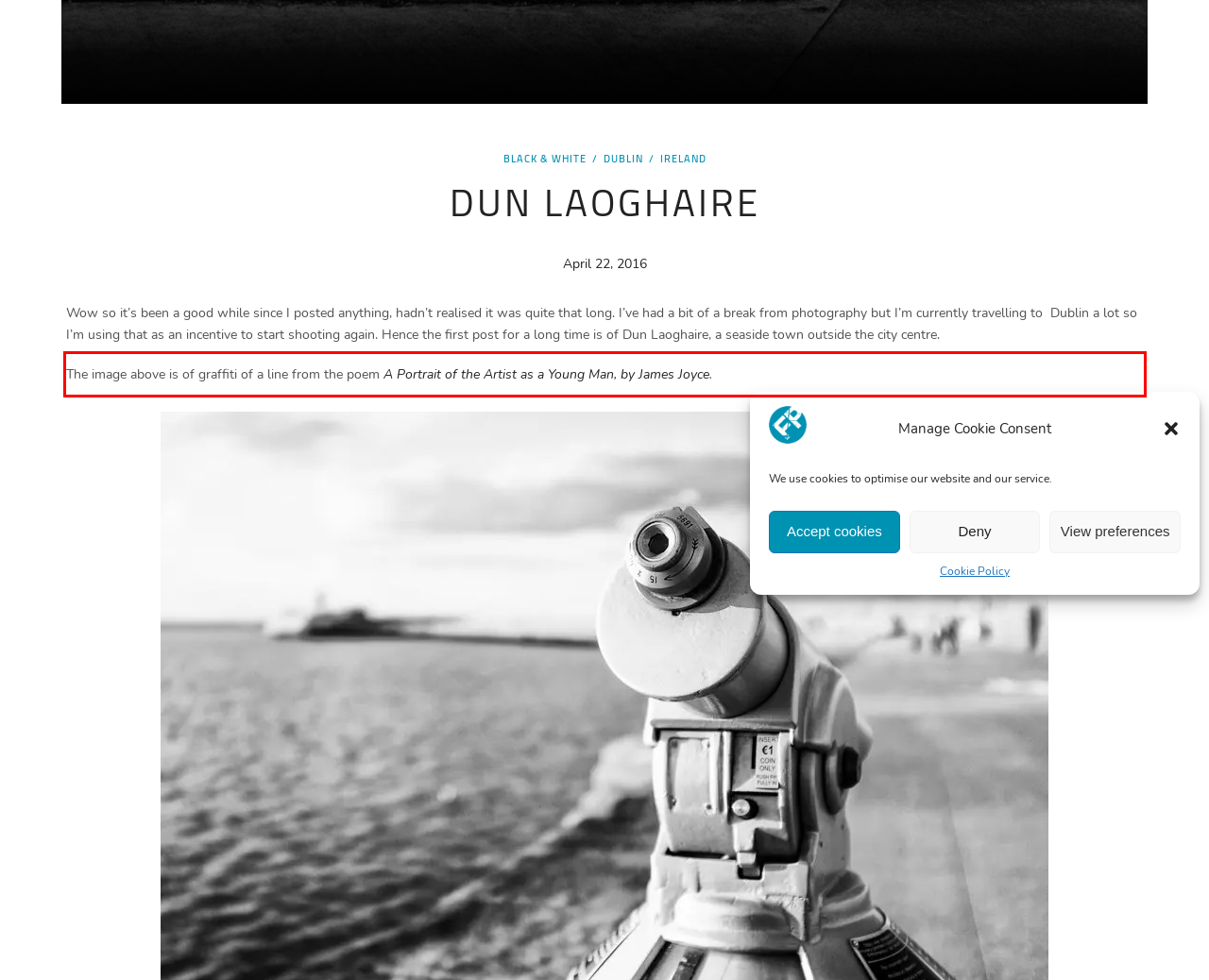Locate the red bounding box in the provided webpage screenshot and use OCR to determine the text content inside it.

The image above is of graffiti of a line from the poem A Portrait of the Artist as a Young Man, by James Joyce.